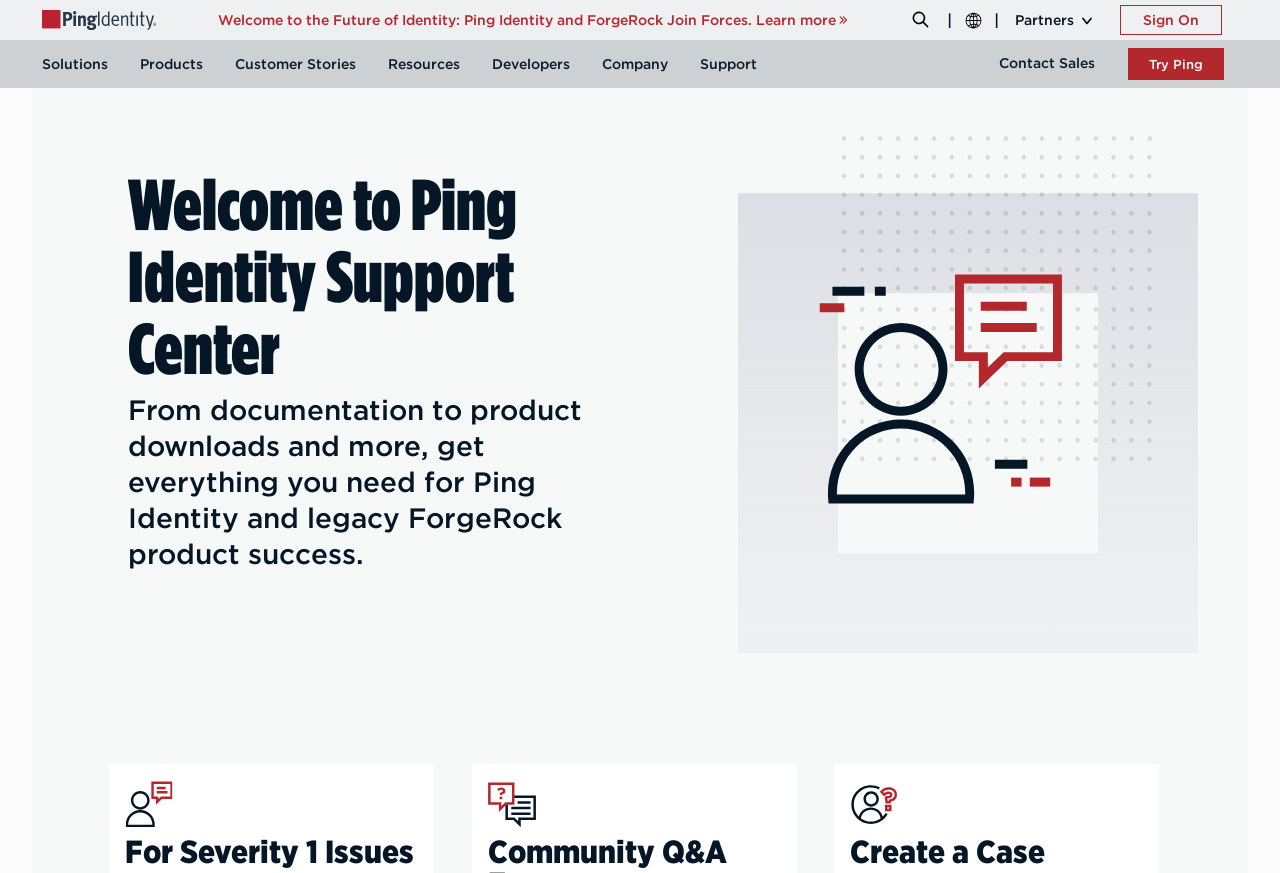Identify the coordinates of the bounding box for the element that must be clicked to accomplish the instruction: "Sign On".

[0.875, 0.006, 0.955, 0.04]